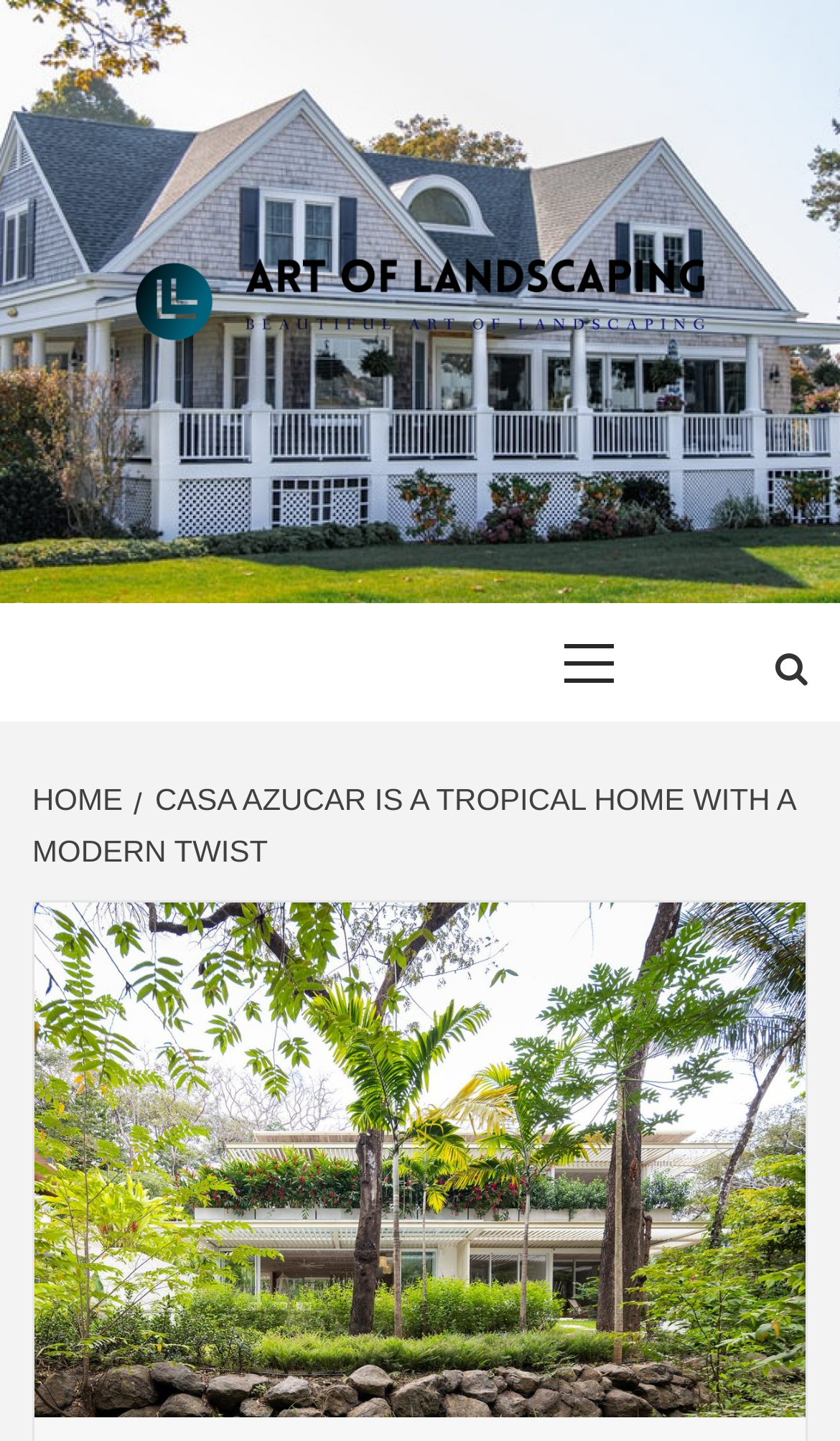What is the name of the menu?
Please ensure your answer is as detailed and informative as possible.

The text 'Primary Menu' is located near the navigation controls, indicating that it is the name of the menu.